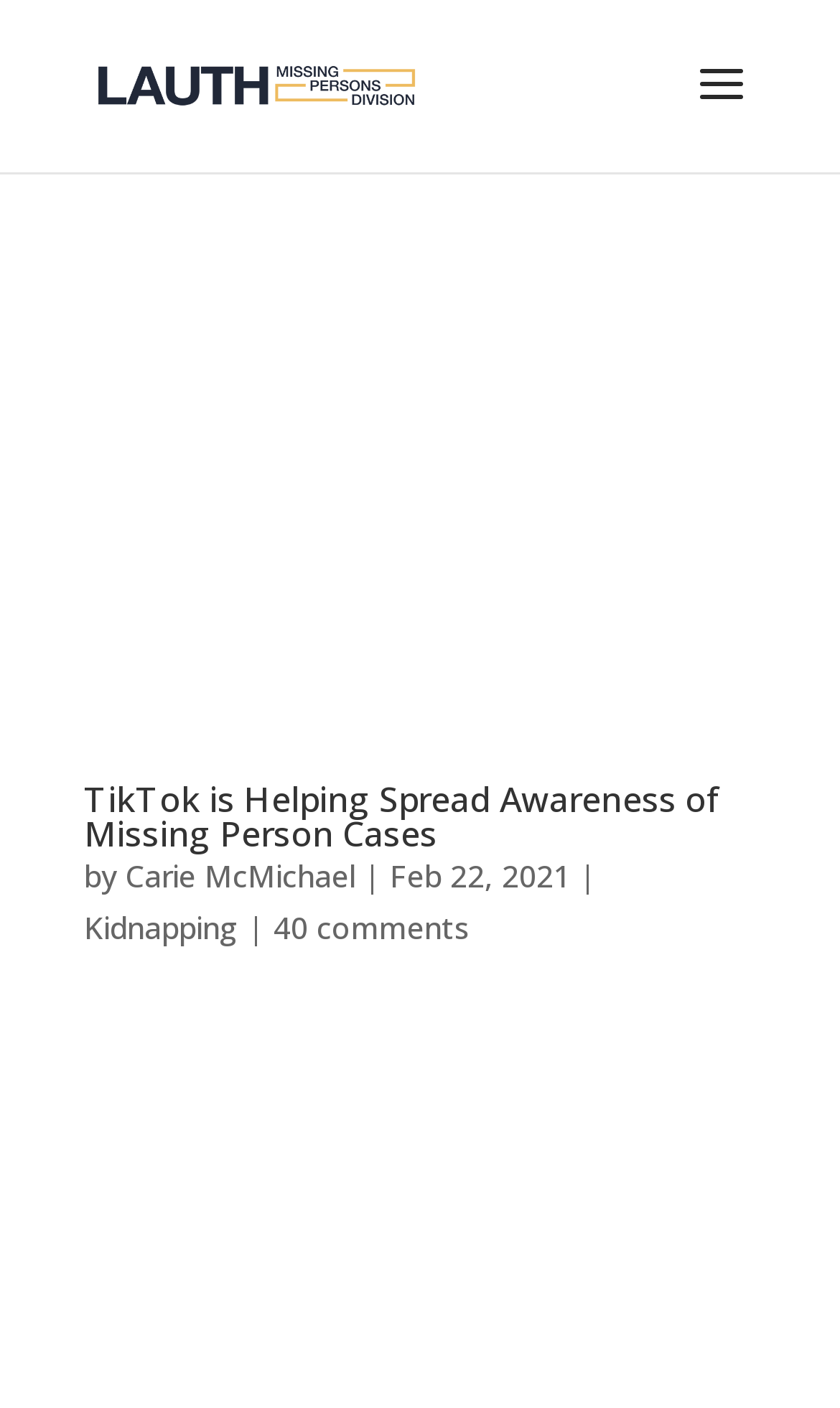Use a single word or phrase to answer this question: 
Who is the author of the article?

Carie McMichael